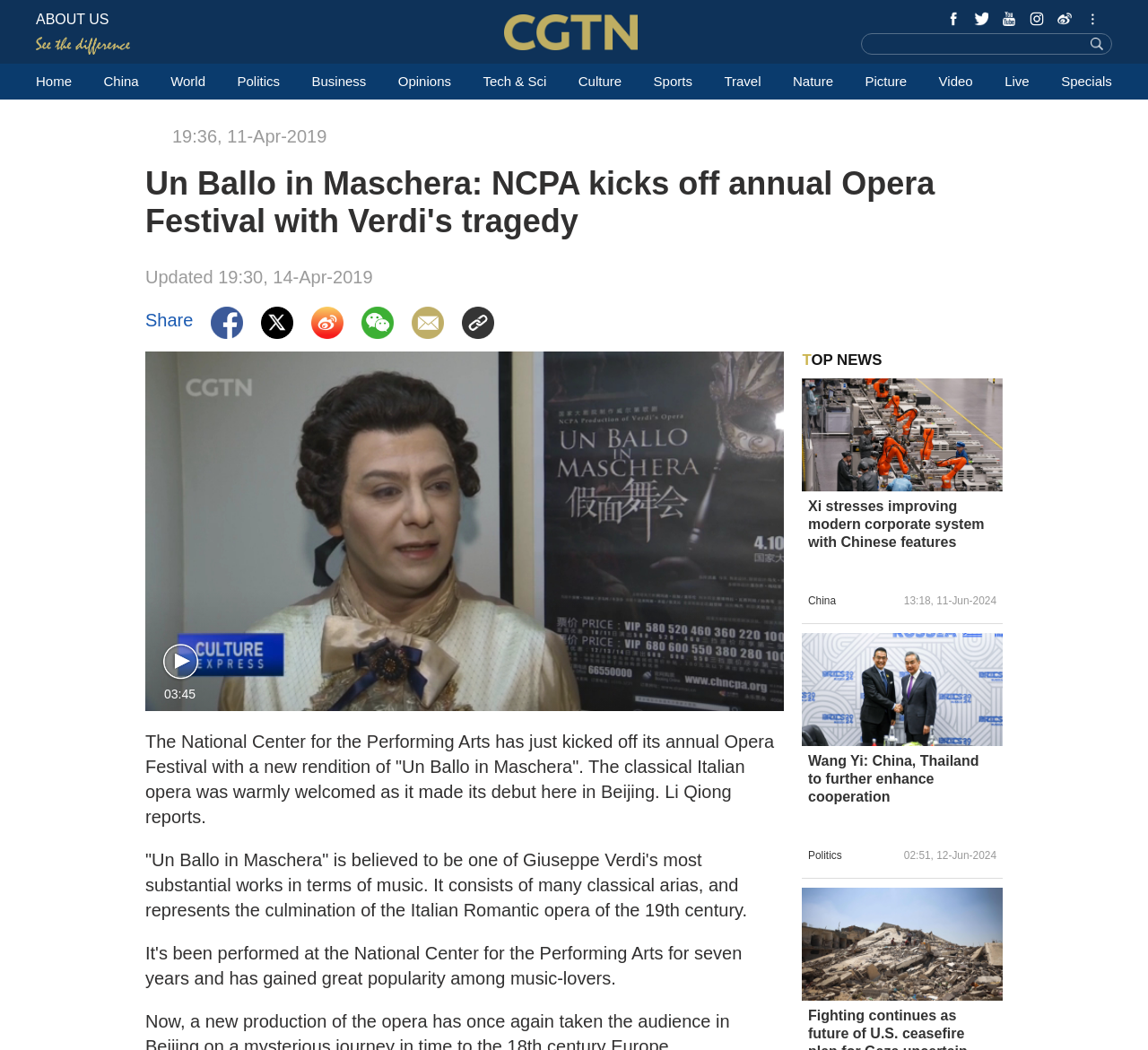Answer succinctly with a single word or phrase:
How many images are there in the 'TOP NEWS' section?

3